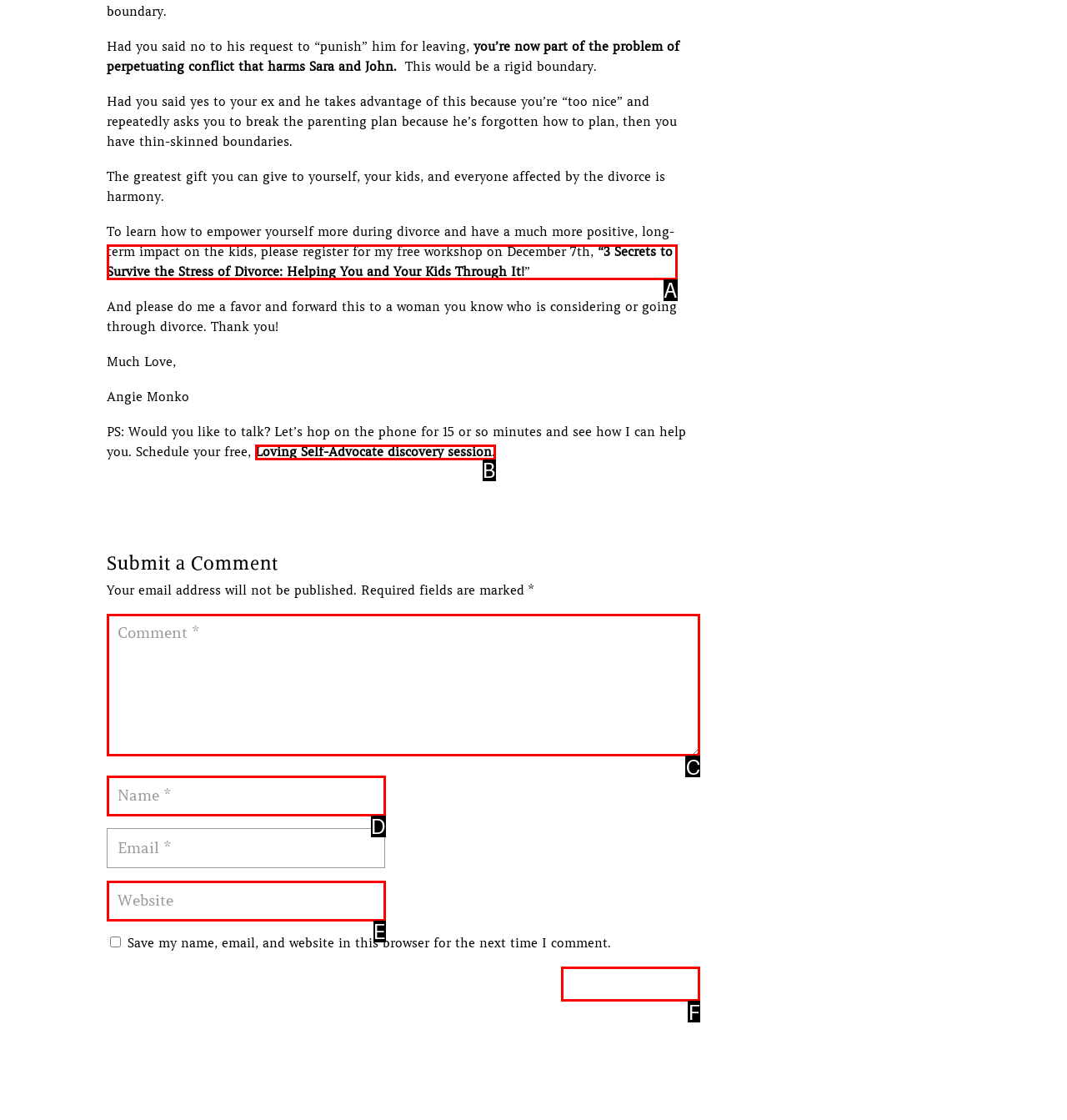Choose the letter of the UI element that aligns with the following description: input value="Comment *" name="comment"
State your answer as the letter from the listed options.

C